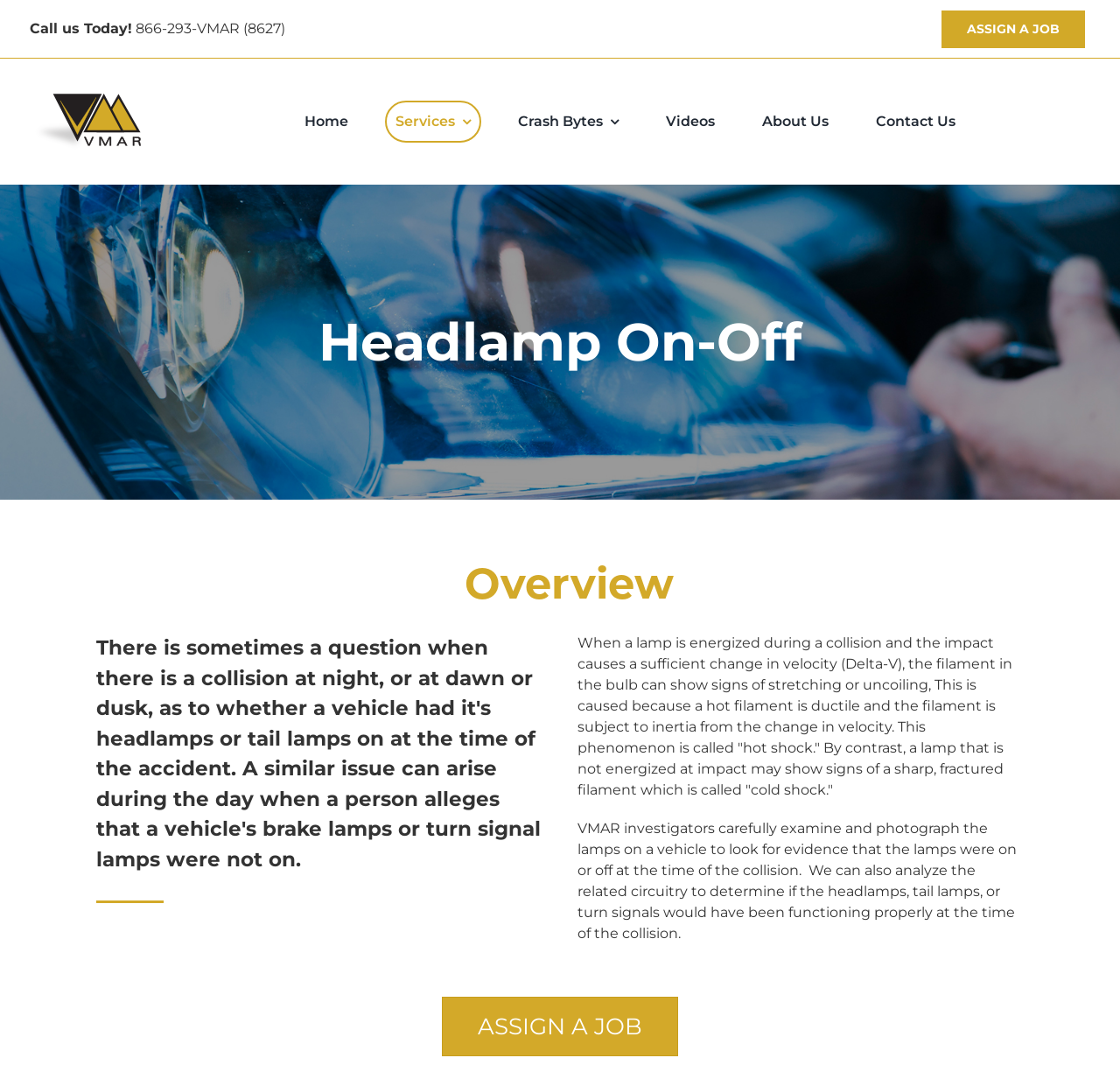Please analyze the image and provide a thorough answer to the question:
What can be analyzed to determine lamp function?

I found this information by reading the text on the webpage, which states that VMAR investigators can 'analyze the related circuitry to determine if the headlamps, tail lamps, or turn signals would have been functioning properly at the time of the collision'.